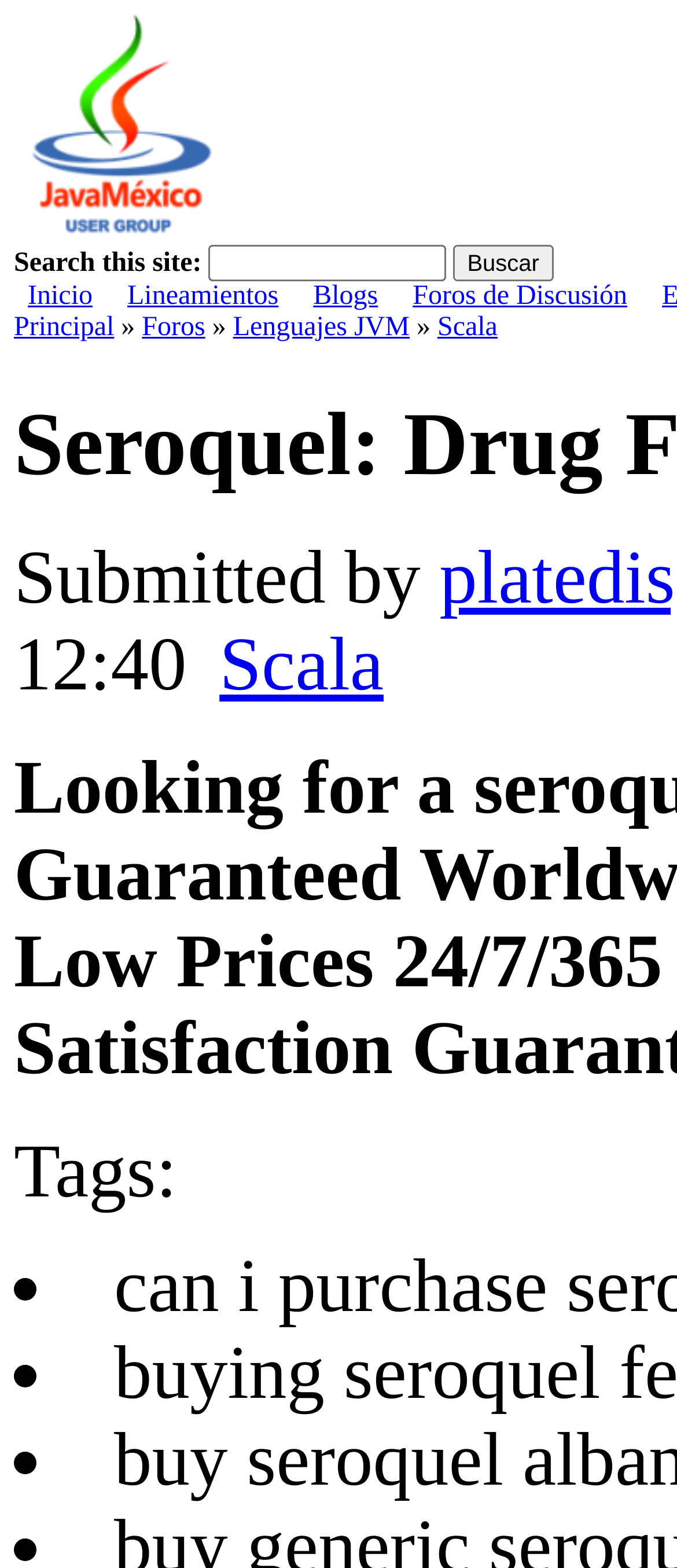Please find the bounding box coordinates of the element that you should click to achieve the following instruction: "View Hamstring Curls exercise details". The coordinates should be presented as four float numbers between 0 and 1: [left, top, right, bottom].

None